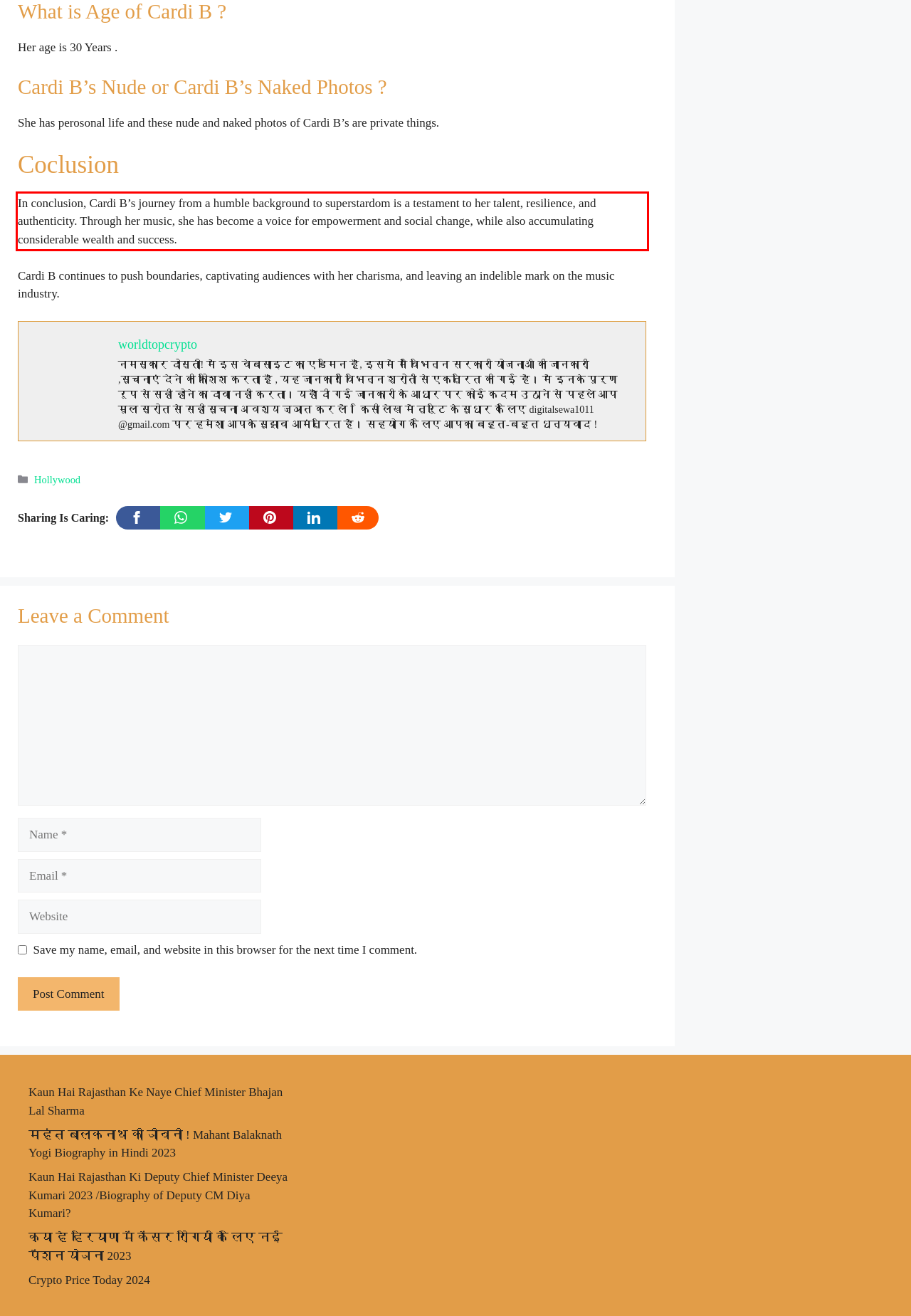Analyze the screenshot of a webpage where a red rectangle is bounding a UI element. Extract and generate the text content within this red bounding box.

In conclusion, Cardi B’s journey from a humble background to superstardom is a testament to her talent, resilience, and authenticity. Through her music, she has become a voice for empowerment and social change, while also accumulating considerable wealth and success.